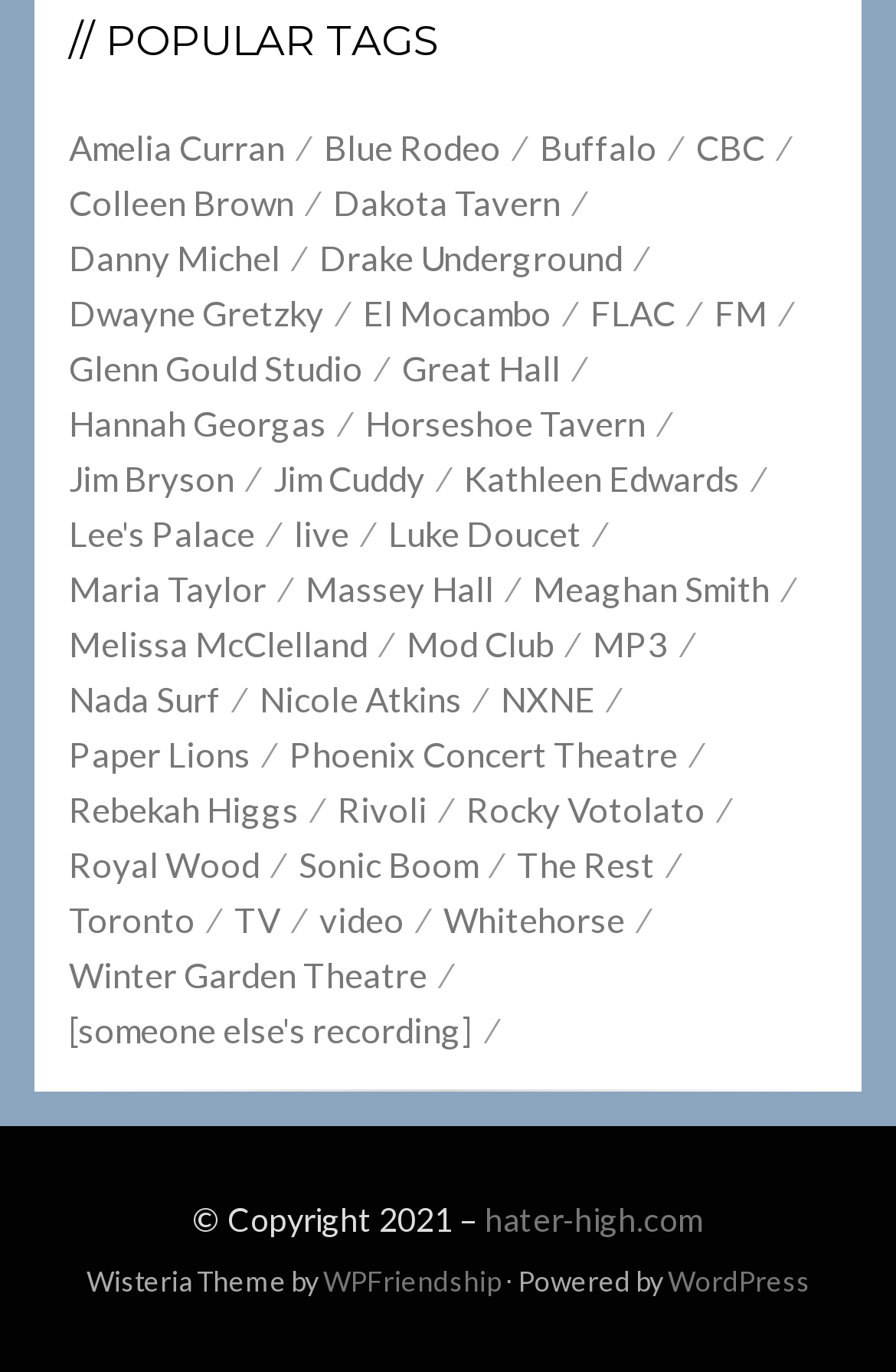Locate the bounding box of the UI element described by: "Winter Garden Theatre" in the given webpage screenshot.

[0.077, 0.69, 0.521, 0.731]